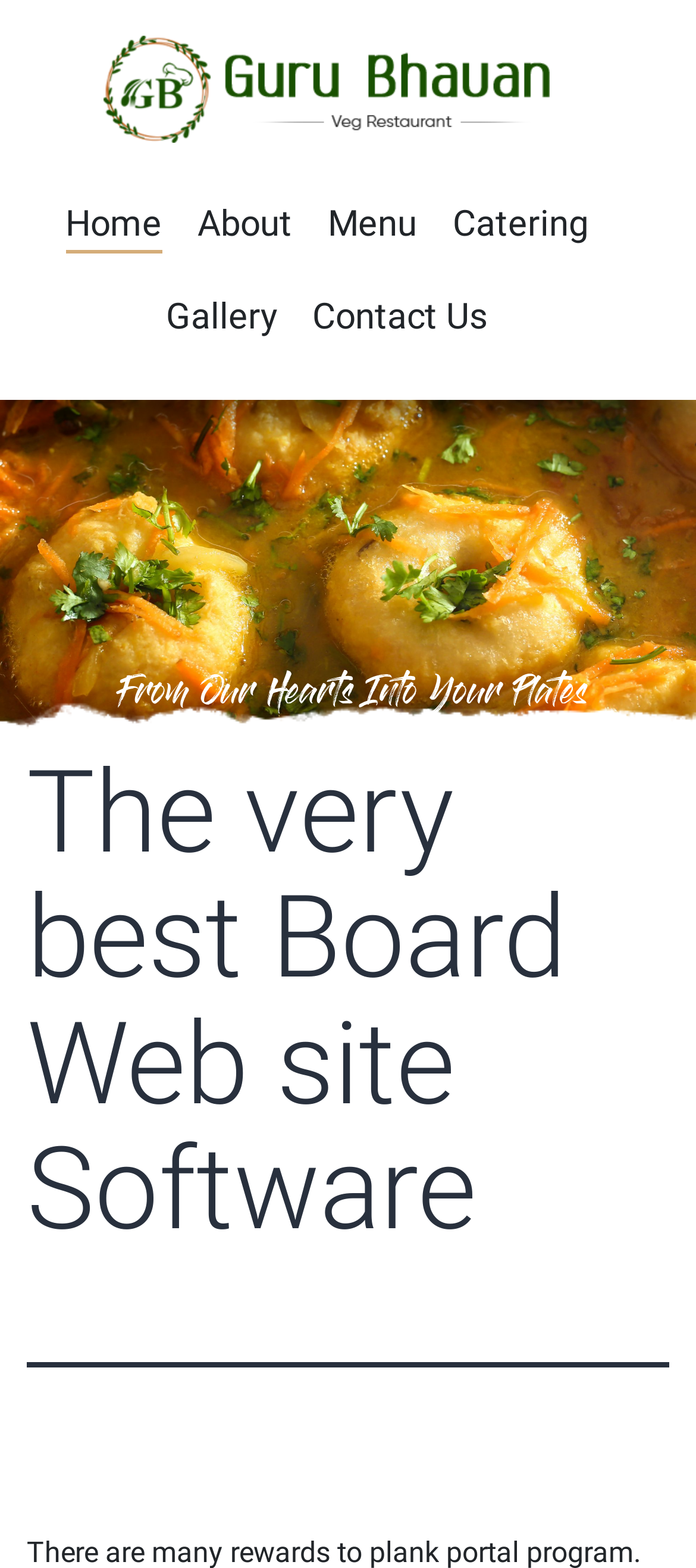Predict the bounding box coordinates of the UI element that matches this description: "Contact Us". The coordinates should be in the format [left, top, right, bottom] with each value between 0 and 1.

[0.449, 0.188, 0.7, 0.221]